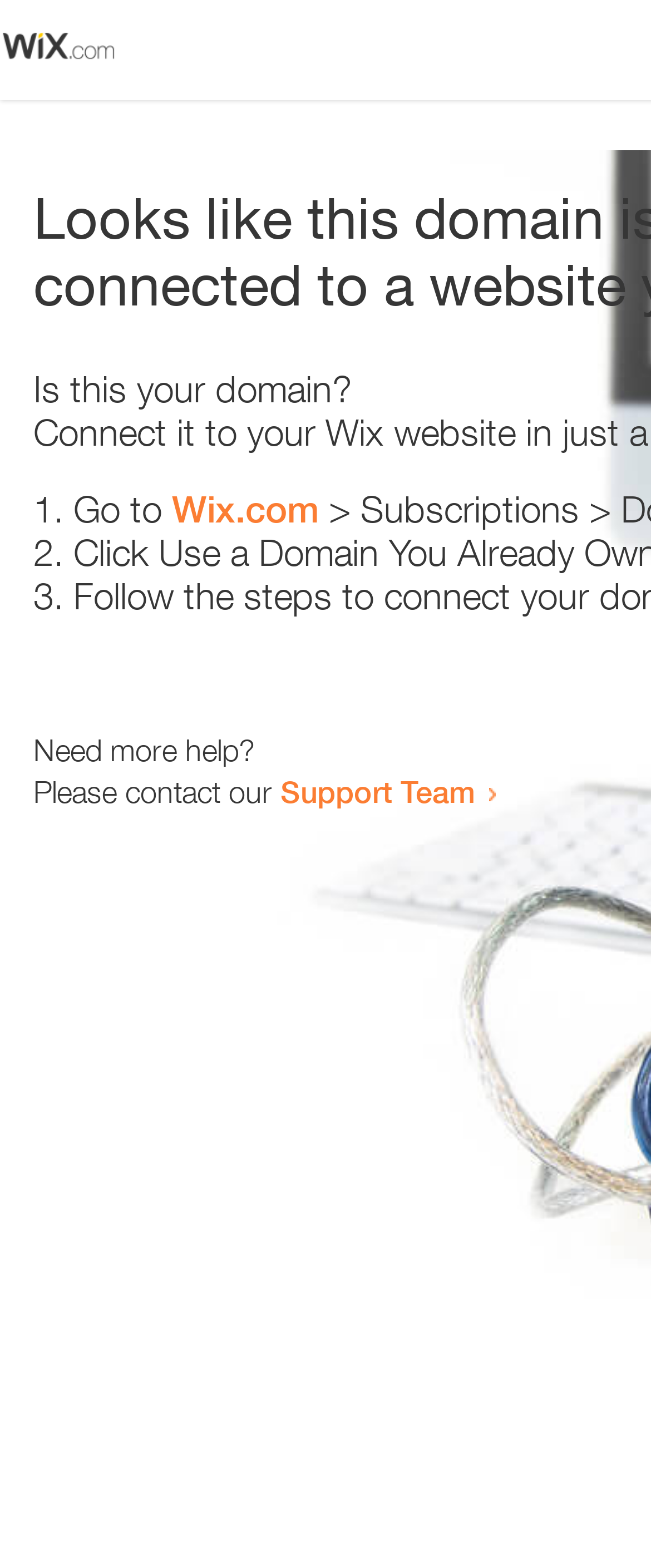Give a one-word or phrase response to the following question: What is the position of the image?

Top